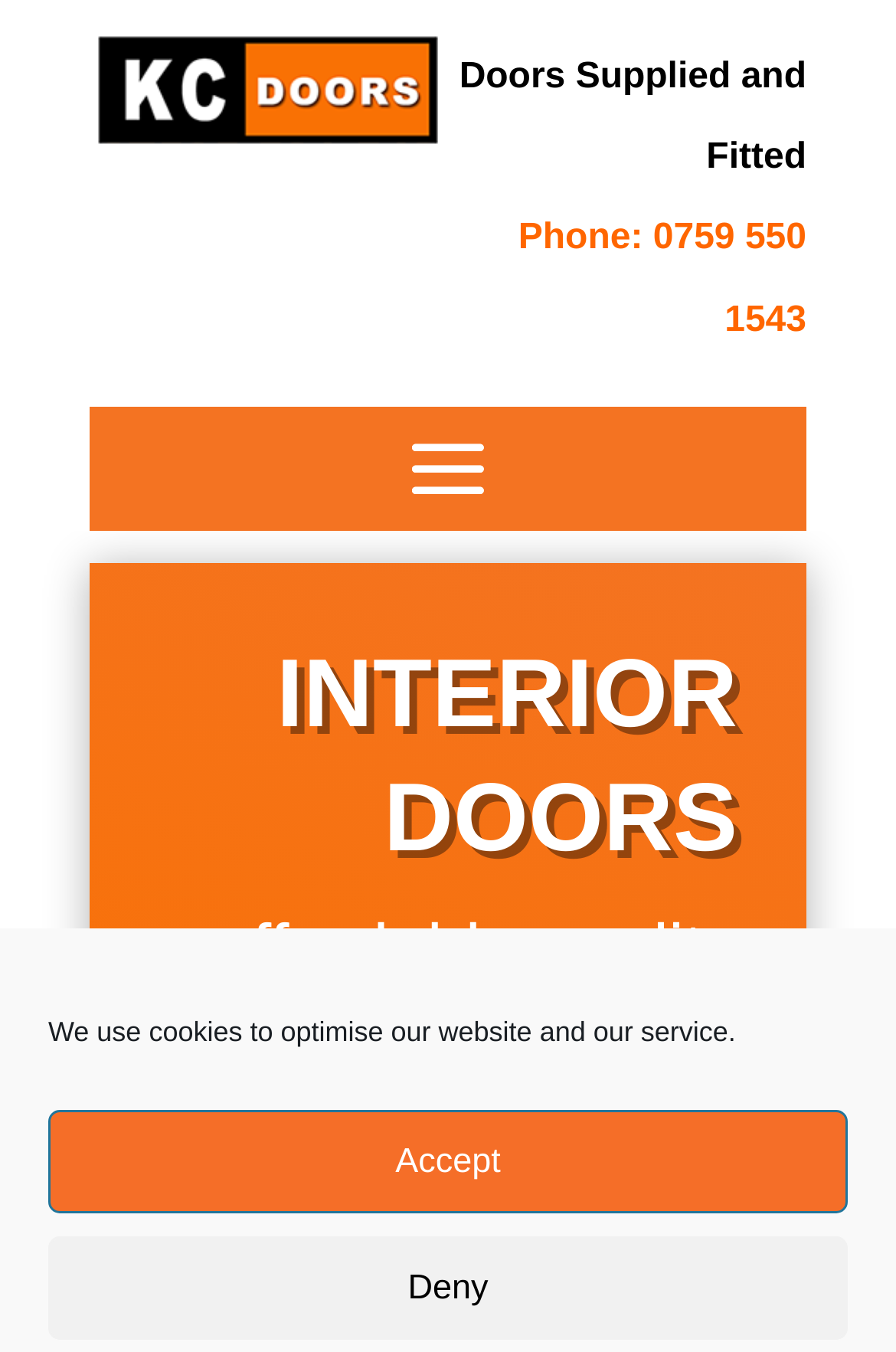What type of products does KC Doors offer? From the image, respond with a single word or brief phrase.

Interior Doors